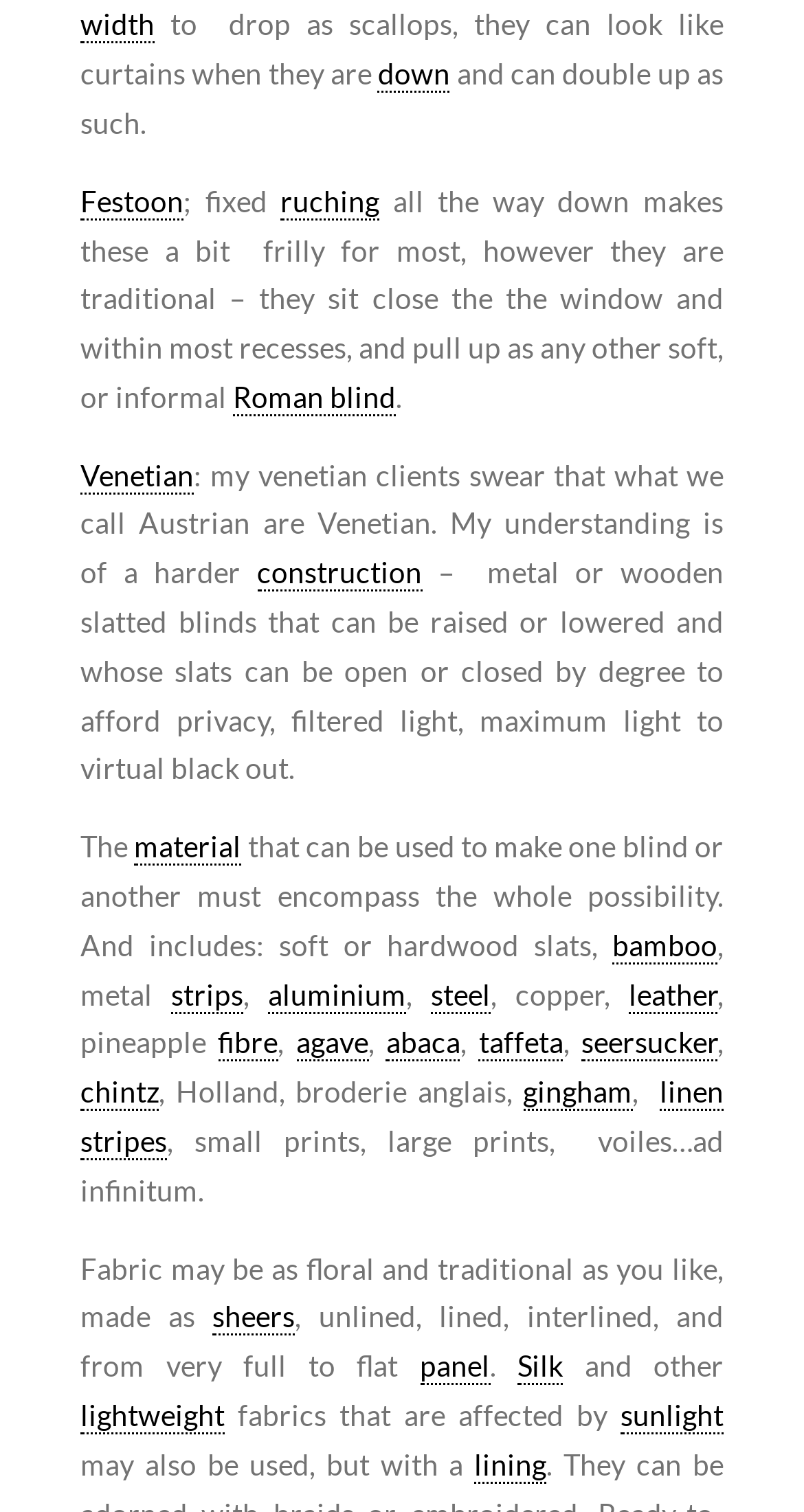Find the bounding box coordinates of the element to click in order to complete this instruction: "Learn about the material bamboo". The bounding box coordinates must be four float numbers between 0 and 1, denoted as [left, top, right, bottom].

[0.762, 0.613, 0.892, 0.638]